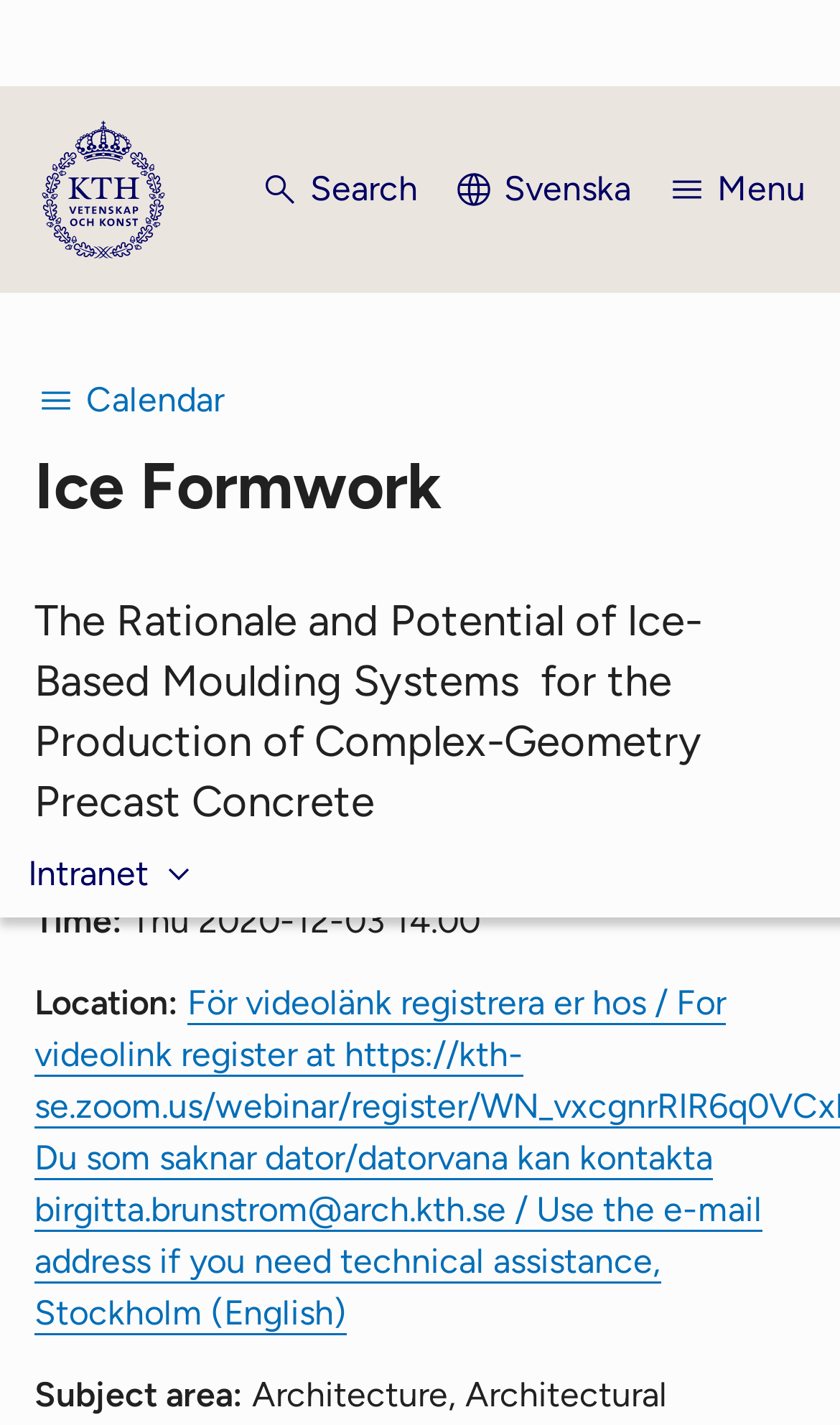Carefully examine the image and provide an in-depth answer to the question: Is the intranet button expanded?

I found the answer by looking at the 'button' element with the text 'Intranet' and its 'expanded' property, which is set to 'False'.